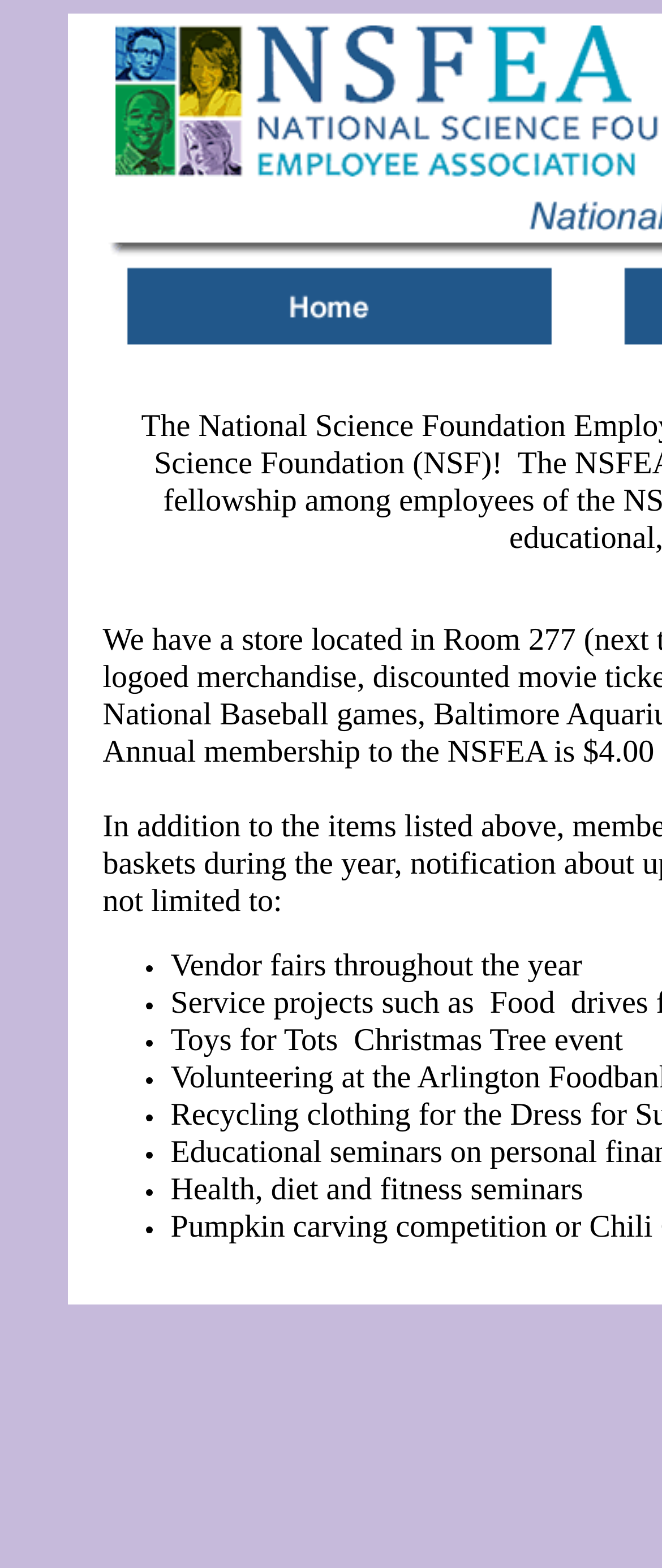Summarize the webpage in an elaborate manner.

The webpage is about the National Science Foundation Employee Association. At the top, there is a horizontal layout with two empty table cells, taking up about 10% and 75% of the screen width, respectively. Below this, there is another horizontal layout with two table cells, one containing a non-breaking space character and the other containing a list of items.

The list of items is located in the middle of the page, spanning about 75% of the screen width. It consists of several bullet points, each represented by a '•' symbol, and accompanied by a brief description. The first item is about a "Toys for Tots Christmas Tree event". The subsequent items are about "Health, diet and fitness seminars" and a few other events or activities, but their exact descriptions are not specified.

The list of items is positioned slightly above the middle of the page, with the bullet points aligned to the left and the descriptions extending to the right. There are no images on the page. Overall, the webpage appears to be a simple list of announcements or events related to the National Science Foundation Employee Association.